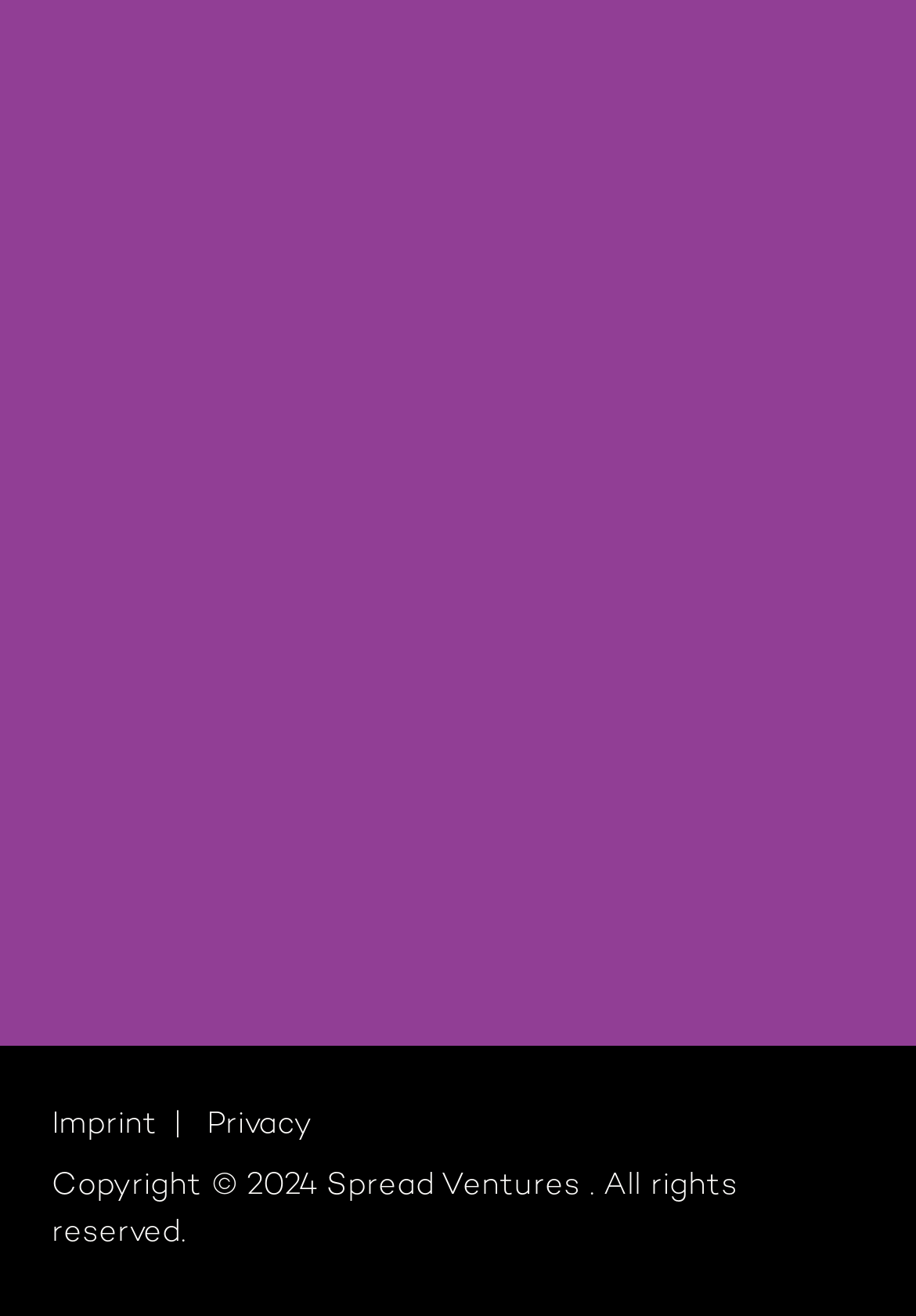What social media platform is linked?
Using the image, answer in one word or phrase.

LinkedIn